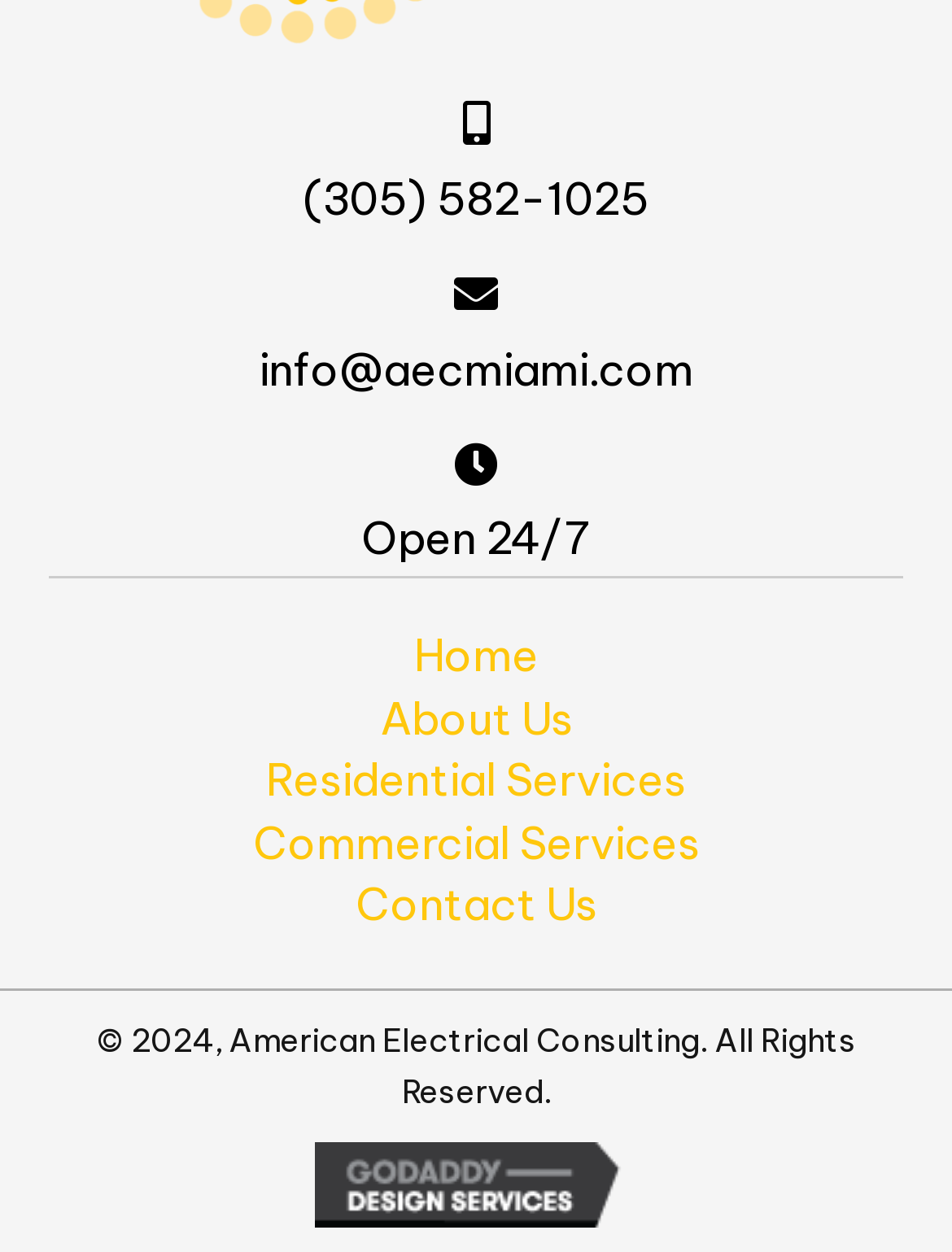Refer to the image and provide a thorough answer to this question:
What is the company's email address?

I found the email address on the top of the webpage, which is a link element with the text 'info@aecmiami.com' and bounding box coordinates [0.272, 0.268, 0.728, 0.324].